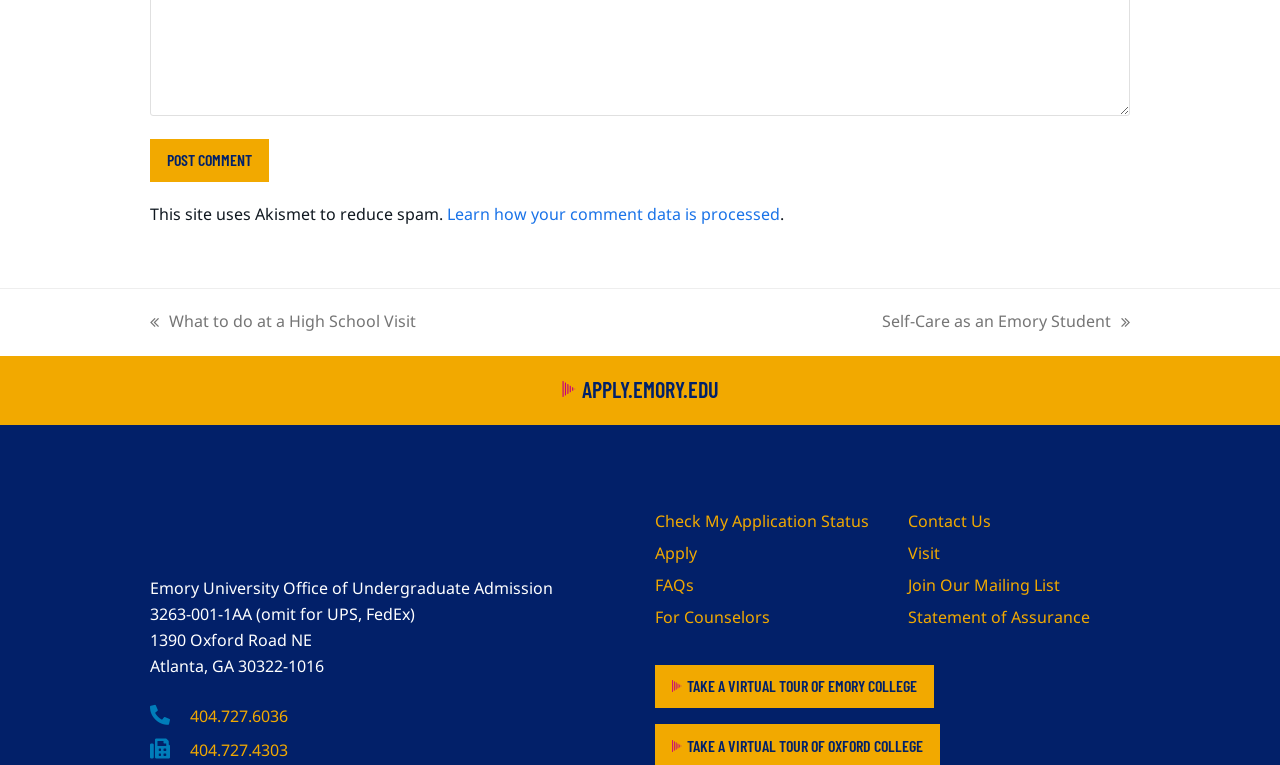Using the provided element description "Oregon Marketing Pros LLC", determine the bounding box coordinates of the UI element.

None